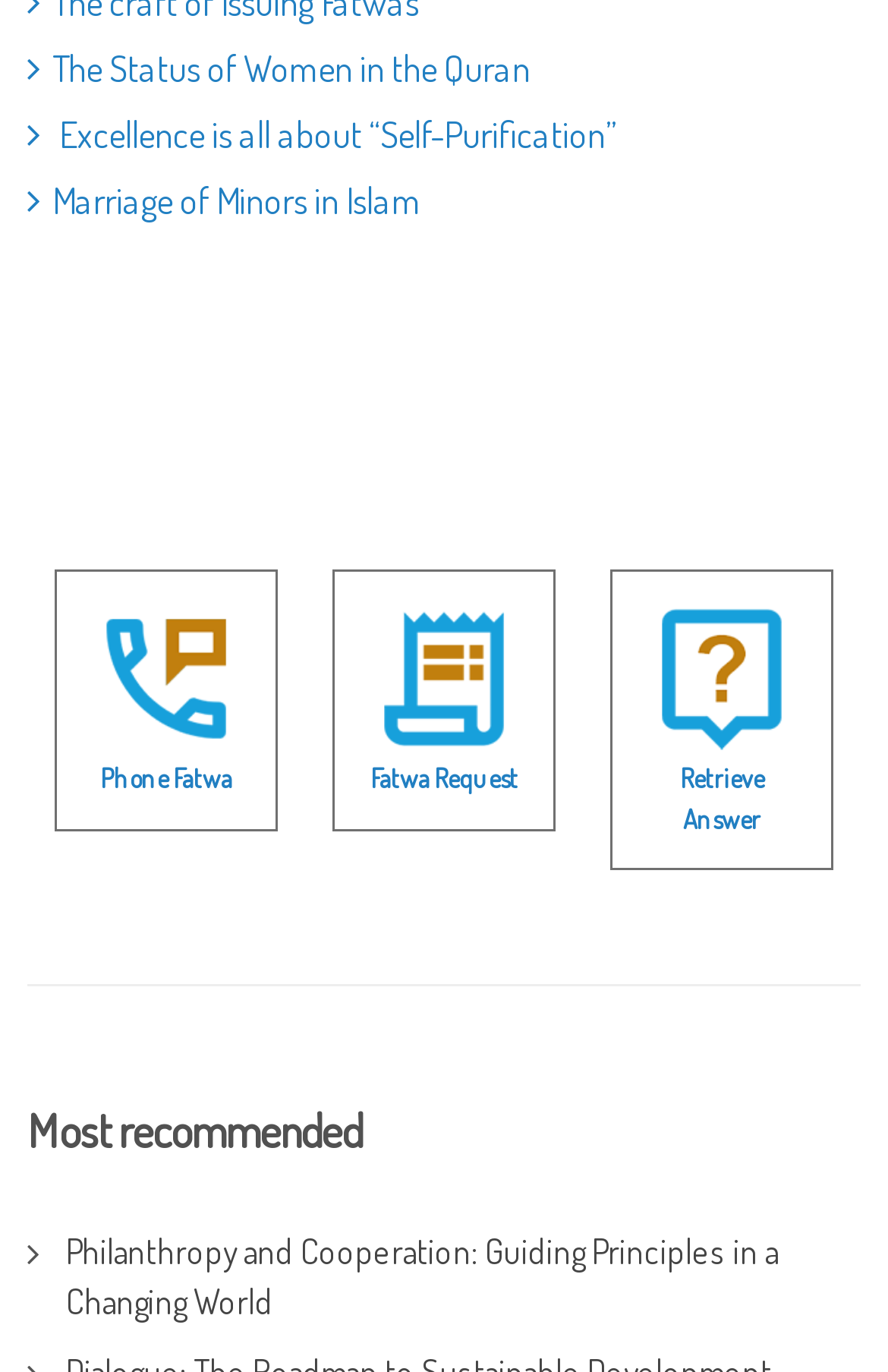What is the topic of the first link?
Kindly offer a comprehensive and detailed response to the question.

I looked at the OCR text of the first link element, and it says 'The Status of Women in the Quran', which suggests that the link is related to this topic.